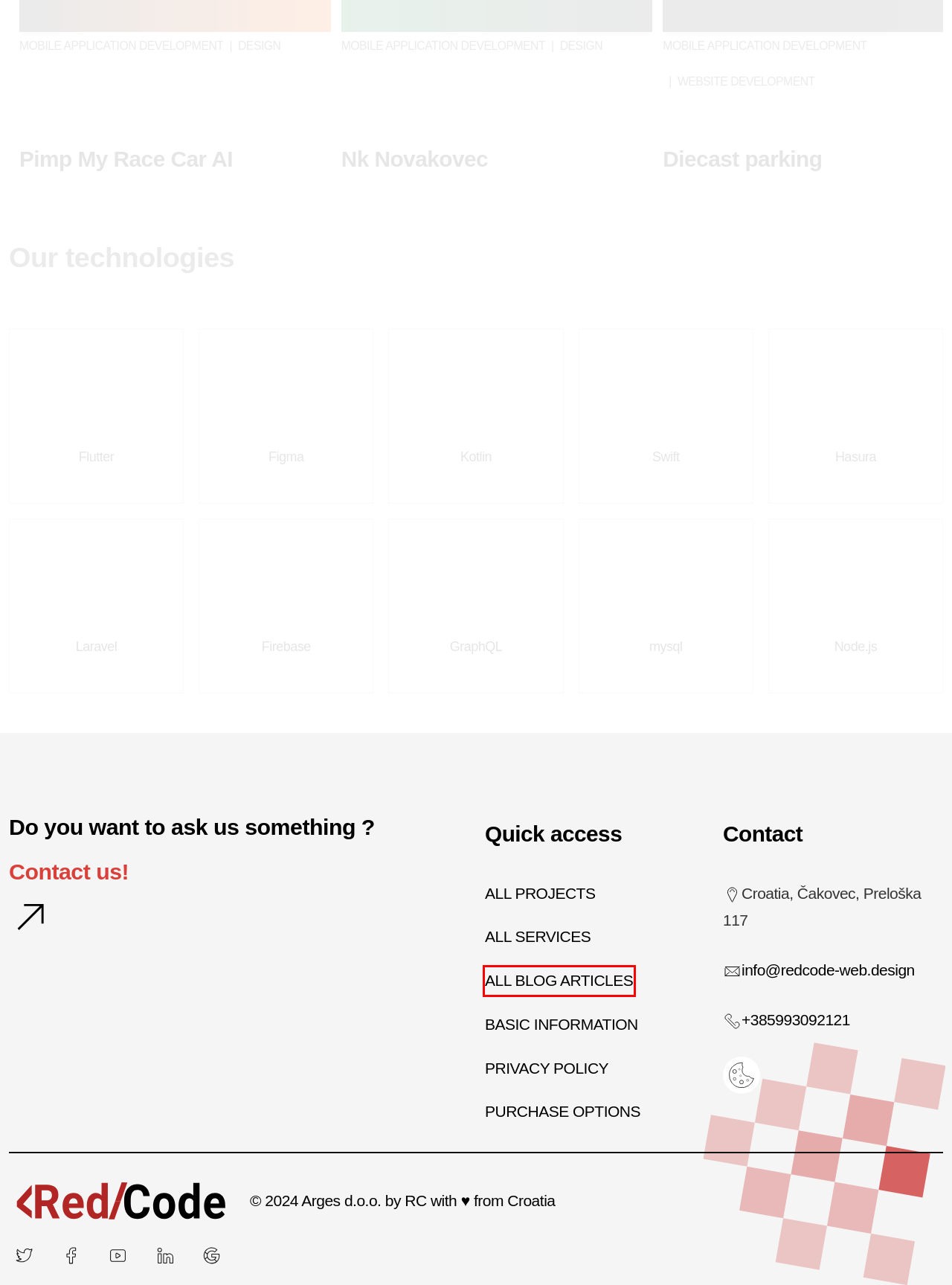You are looking at a webpage screenshot with a red bounding box around an element. Pick the description that best matches the new webpage after interacting with the element in the red bounding box. The possible descriptions are:
A. Blog about creating websites and applications | RedCode
B. Football application for clubs - management, analysis and communication in one place
C. Contact us and get offer - RedCode
D. References and projects - RedCode
E. Innovative mobile application for car models collectors: development, design, and programming
F. Transforming Car Personalization: Meet Pimp My Car AI by RedCode
G. Basic information about our company and our RedCode brand
H. Installment payment and long-term rental options | RedCode

A